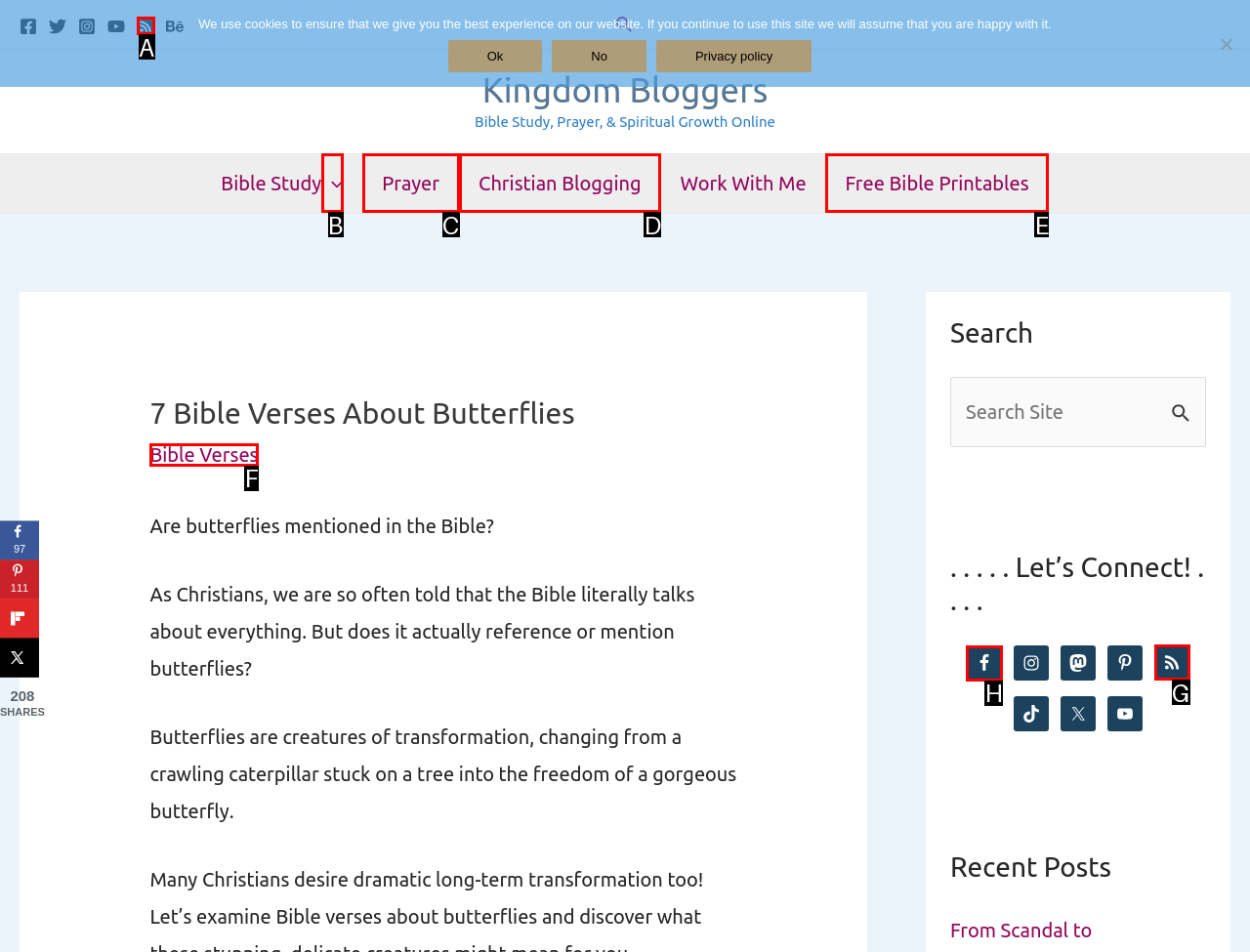Point out which HTML element you should click to fulfill the task: Go to page 1.
Provide the option's letter from the given choices.

None